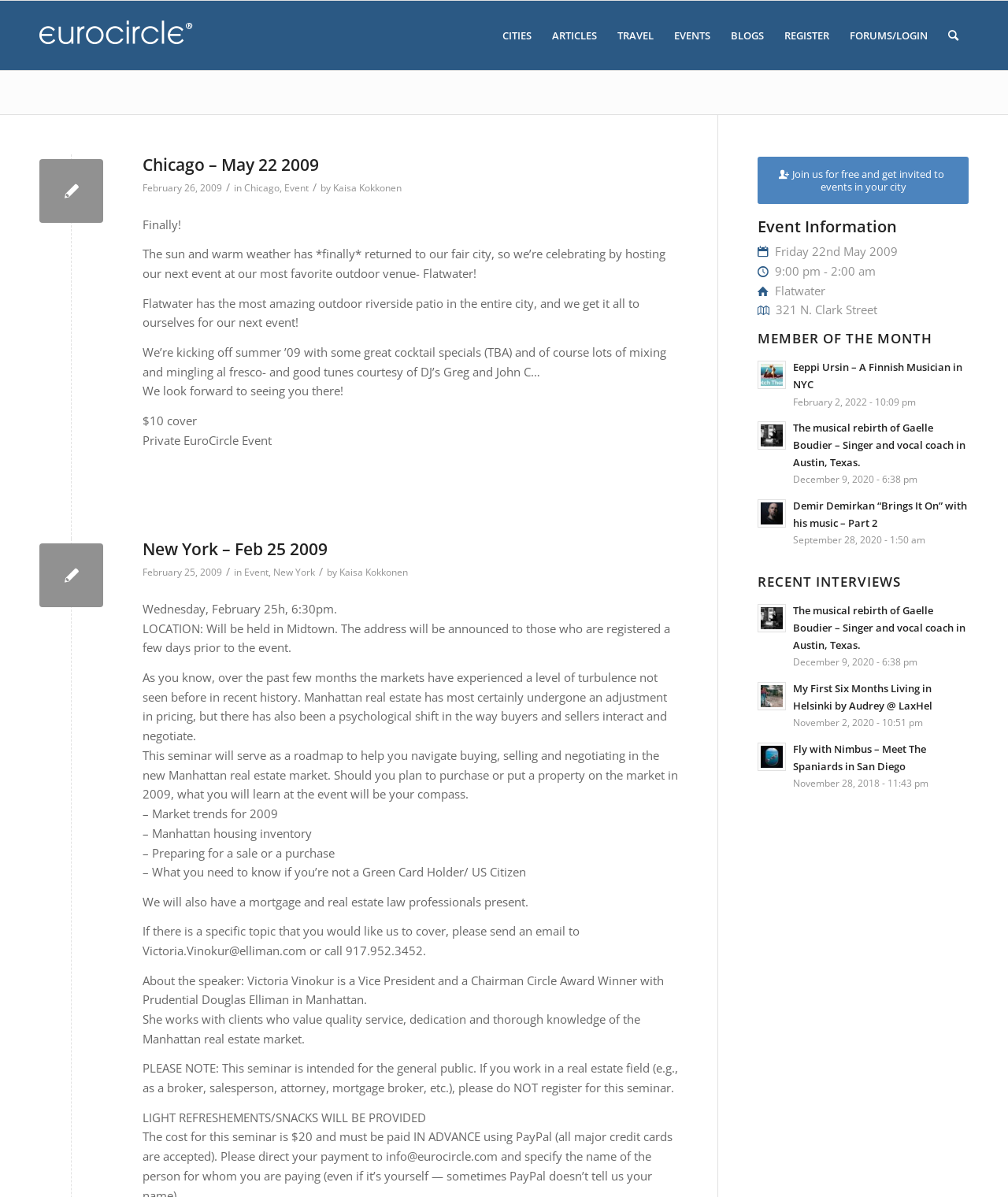What is the name of the venue for the event on May 22, 2009?
Based on the content of the image, thoroughly explain and answer the question.

The venue for the event on May 22, 2009 is Flatwater, as indicated by the text 'Flatwater' in the event information section of the webpage.